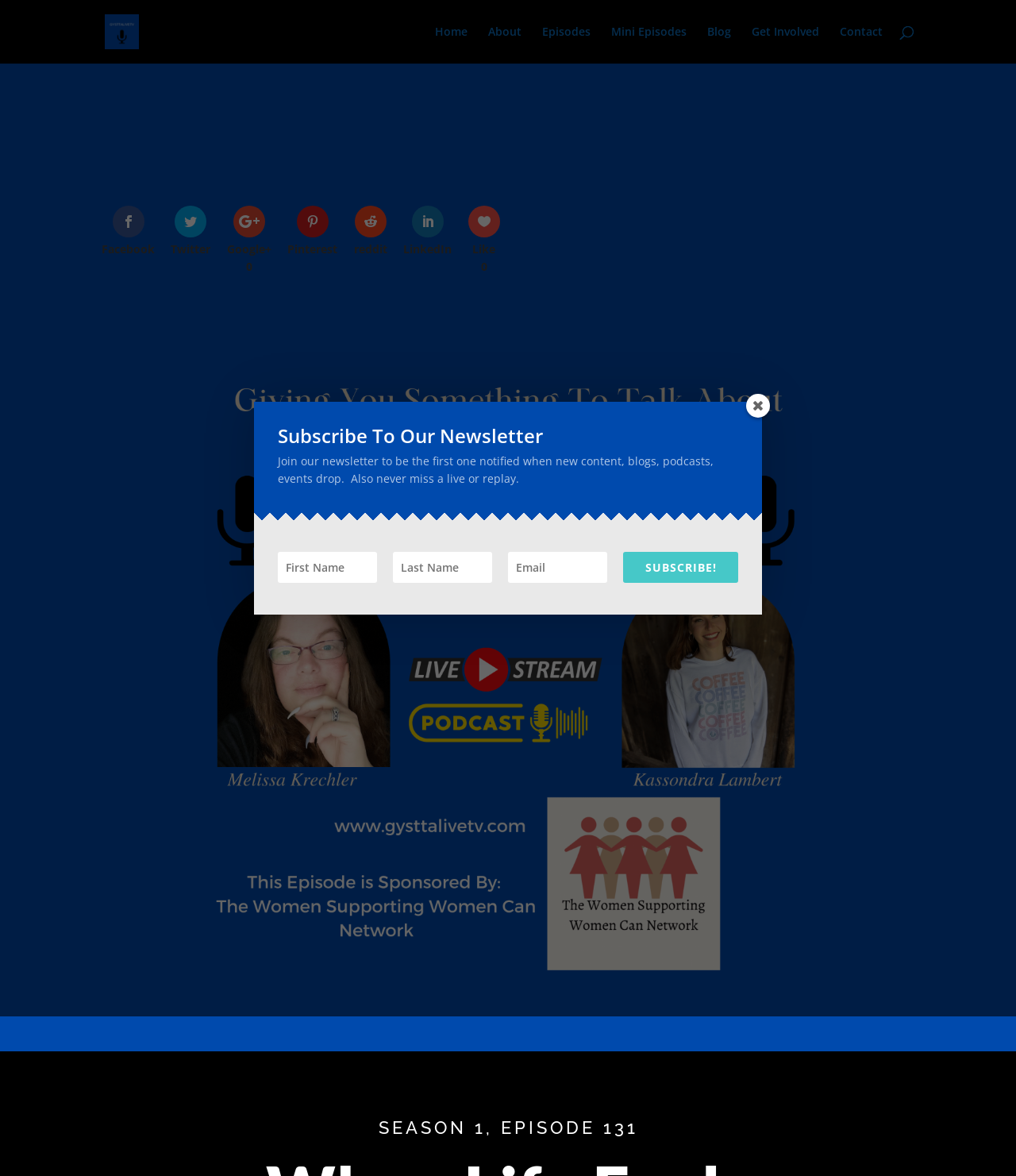Can you find the bounding box coordinates of the area I should click to execute the following instruction: "Subscribe to the newsletter"?

[0.613, 0.469, 0.727, 0.495]